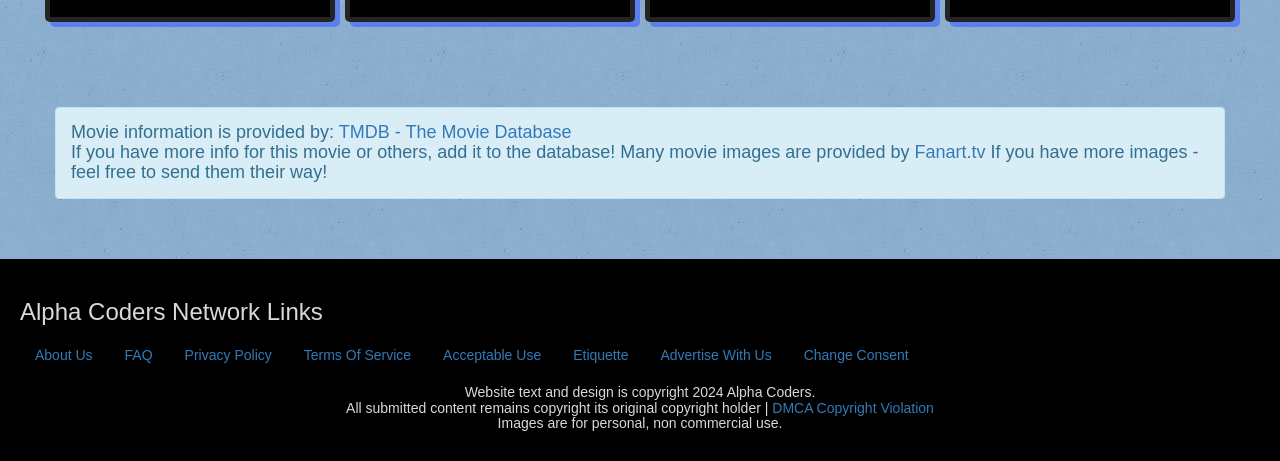Identify the bounding box coordinates of the specific part of the webpage to click to complete this instruction: "Check the Privacy Policy".

[0.133, 0.727, 0.224, 0.814]